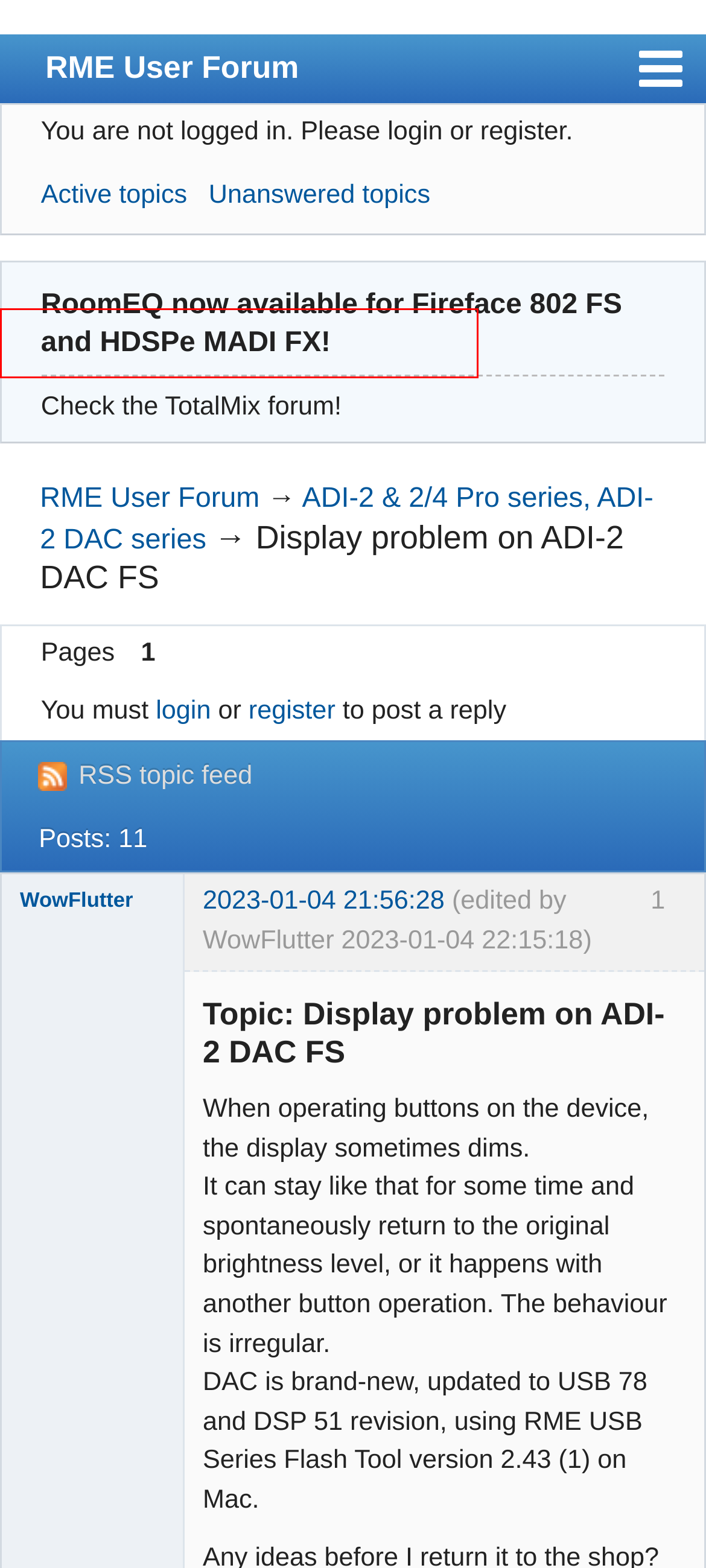You have a screenshot of a webpage with a red bounding box around an element. Select the webpage description that best matches the new webpage after clicking the element within the red bounding box. Here are the descriptions:
A. RME User Forum
B. Recently active topics (Page 1) — RME User Forum
C. Login to RME User Forum — RME User Forum
D. Search — RME User Forum
E. ADI-2 & 2/4 Pro series, ADI-2 DAC series (Page 1) — RME User Forum
F. Rules — Register — RME User Forum
G. Rules — RME User Forum
H. RME User Forum — Display problem on ADI-2 DAC FS

D